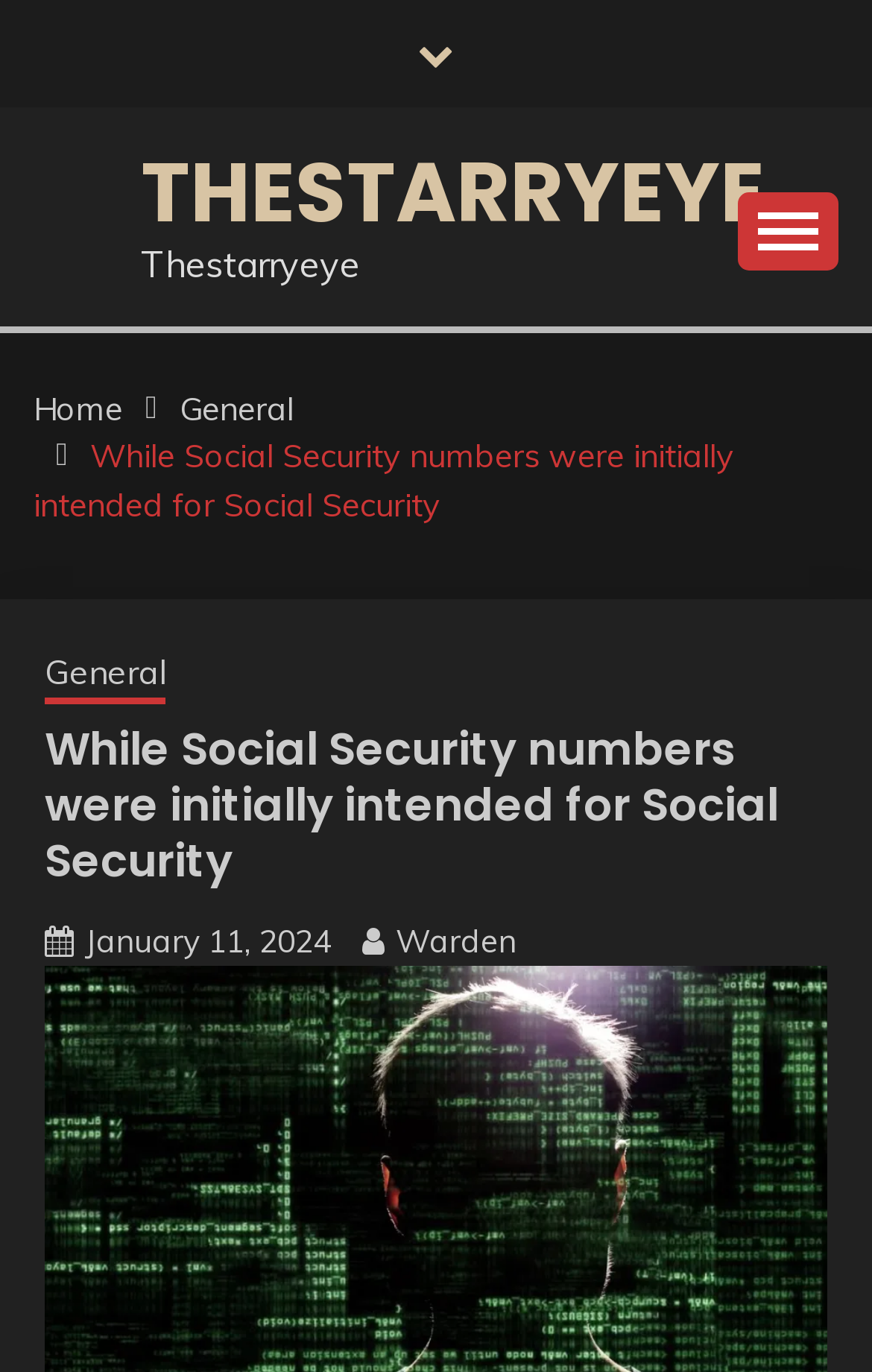Find the bounding box coordinates for the area you need to click to carry out the instruction: "visit the general page". The coordinates should be four float numbers between 0 and 1, indicated as [left, top, right, bottom].

[0.206, 0.283, 0.337, 0.313]